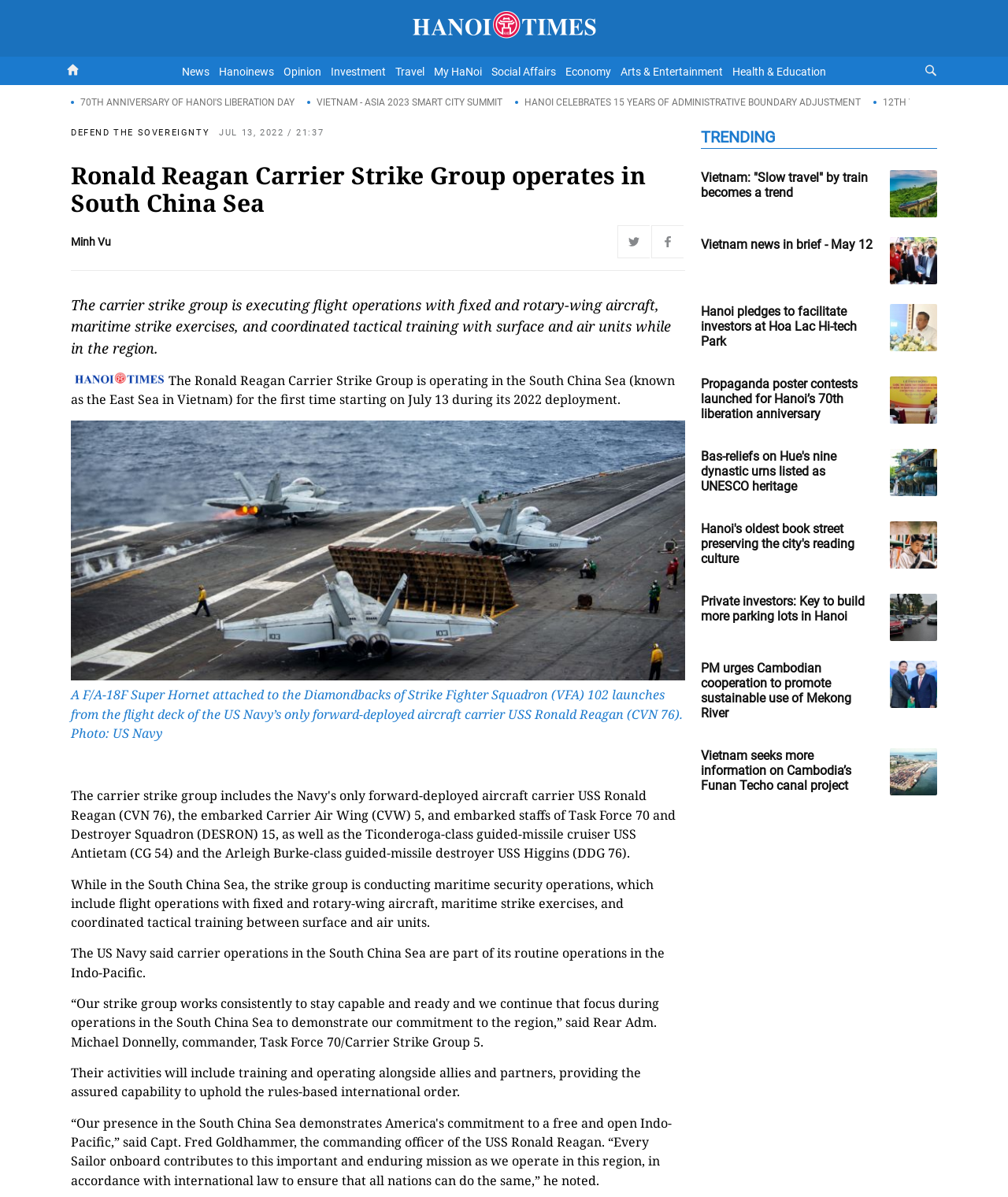Identify the bounding box coordinates of the part that should be clicked to carry out this instruction: "Click on the 'Click Social twitter' link".

[0.612, 0.188, 0.645, 0.216]